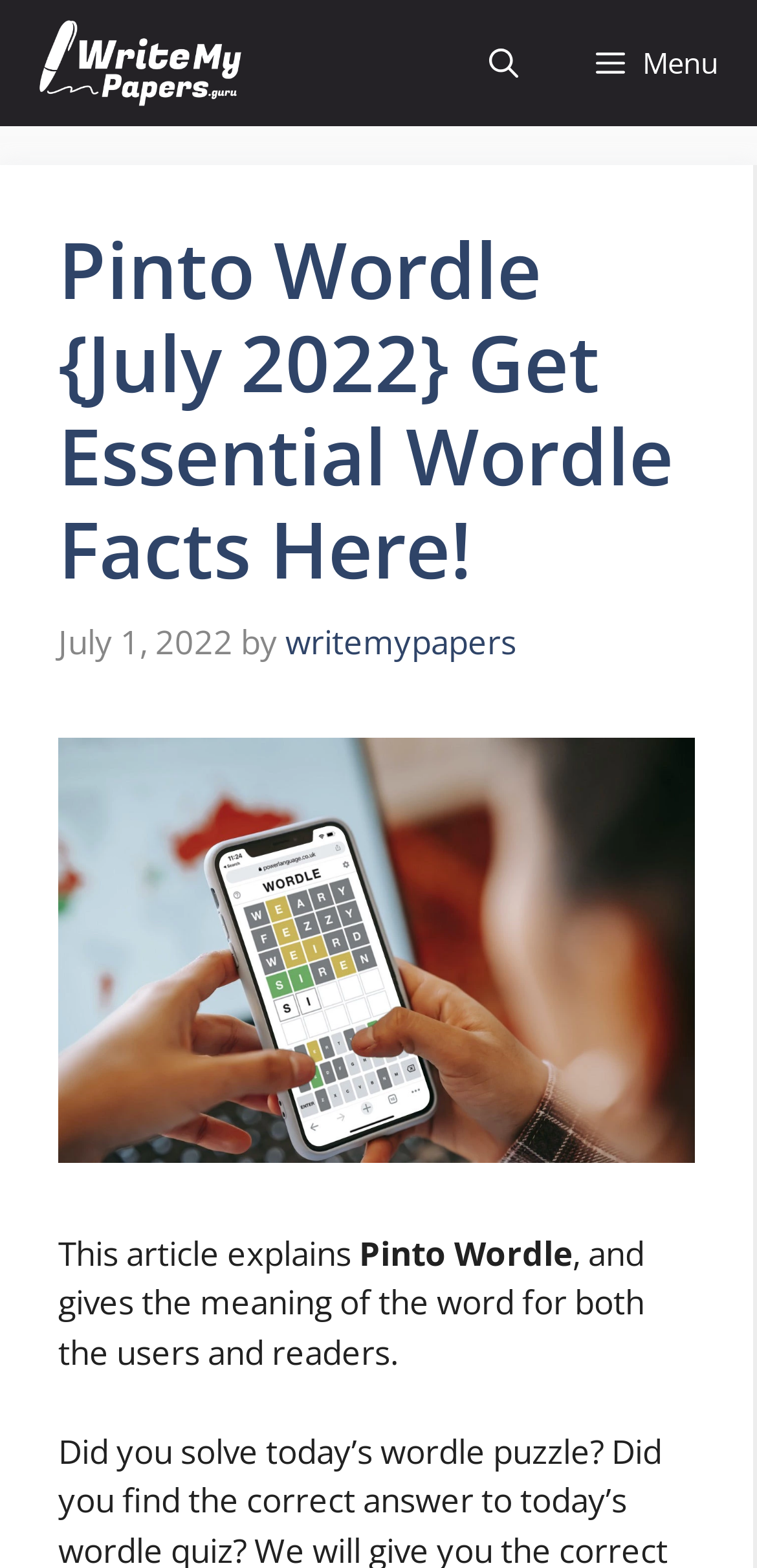Answer the question below using just one word or a short phrase: 
What is the name of the image on the webpage?

Pinto Wordle